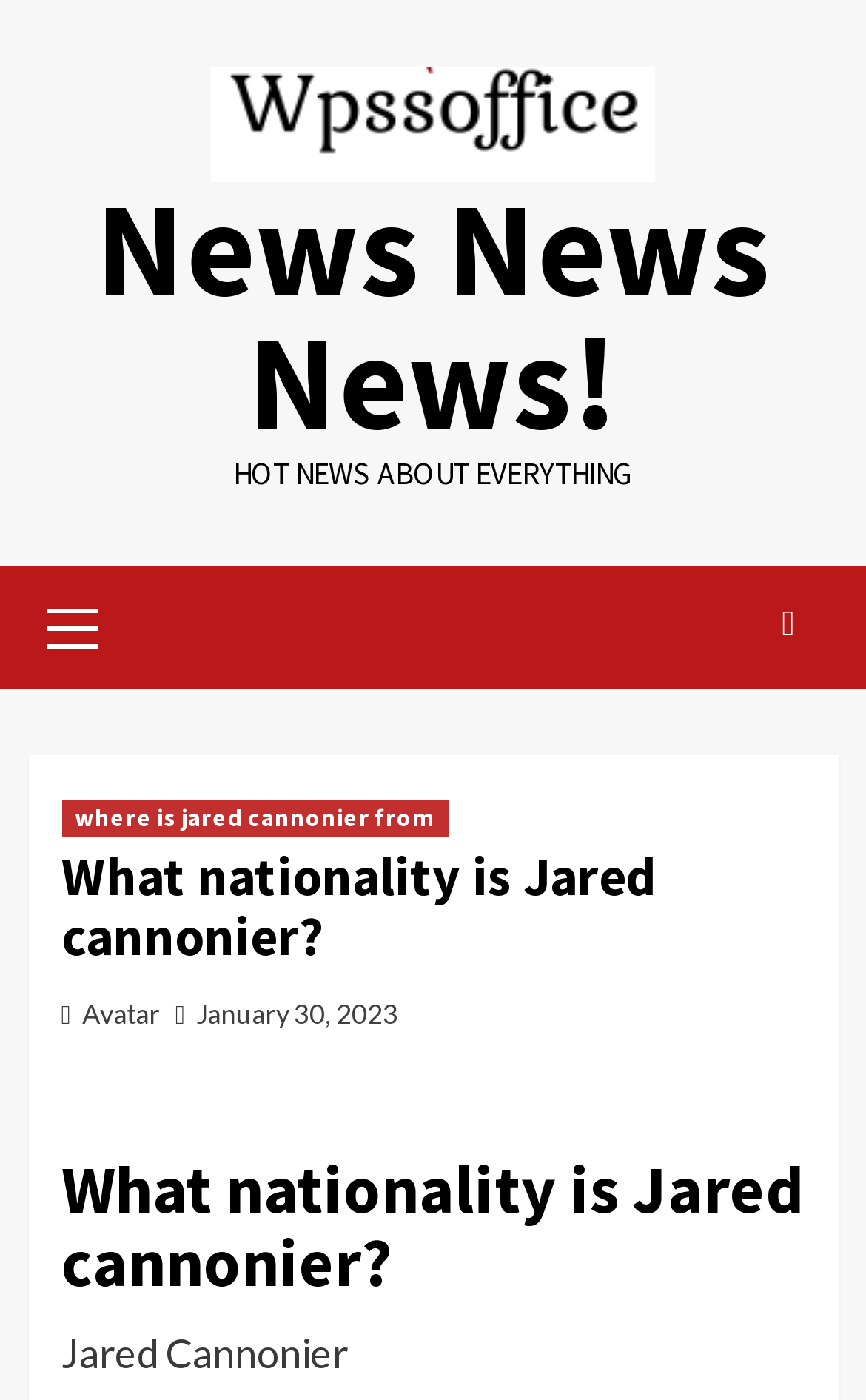What is the date mentioned on the webpage?
Please analyze the image and answer the question with as much detail as possible.

I found the answer by looking at the link element with the text 'January 30, 2023' at coordinates [0.226, 0.713, 0.46, 0.736]. This text is likely to be a date mentioned on the webpage.